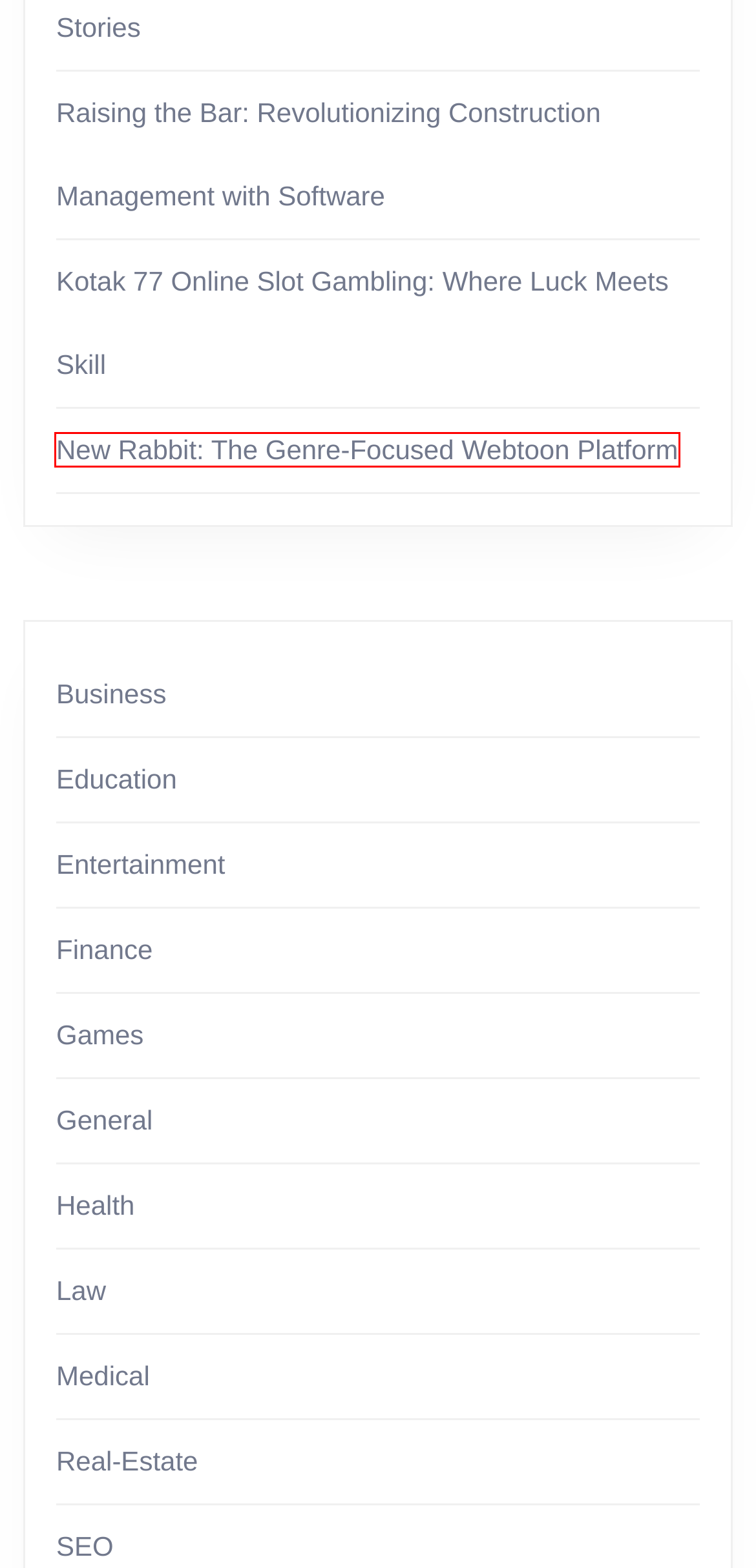Look at the screenshot of a webpage with a red bounding box and select the webpage description that best corresponds to the new page after clicking the element in the red box. Here are the options:
A. Raising the Bar: Revolutionizing Construction Management with Software – My Hamster
B. Entertainment – My Hamster
C. Finance – My Hamster
D. Kotak 77 Online Slot Gambling: Where Luck Meets Skill – My Hamster
E. New Rabbit: The Genre-Focused Webtoon Platform – My Hamster
F. SEO – My Hamster
G. Games – My Hamster
H. Education – My Hamster

E